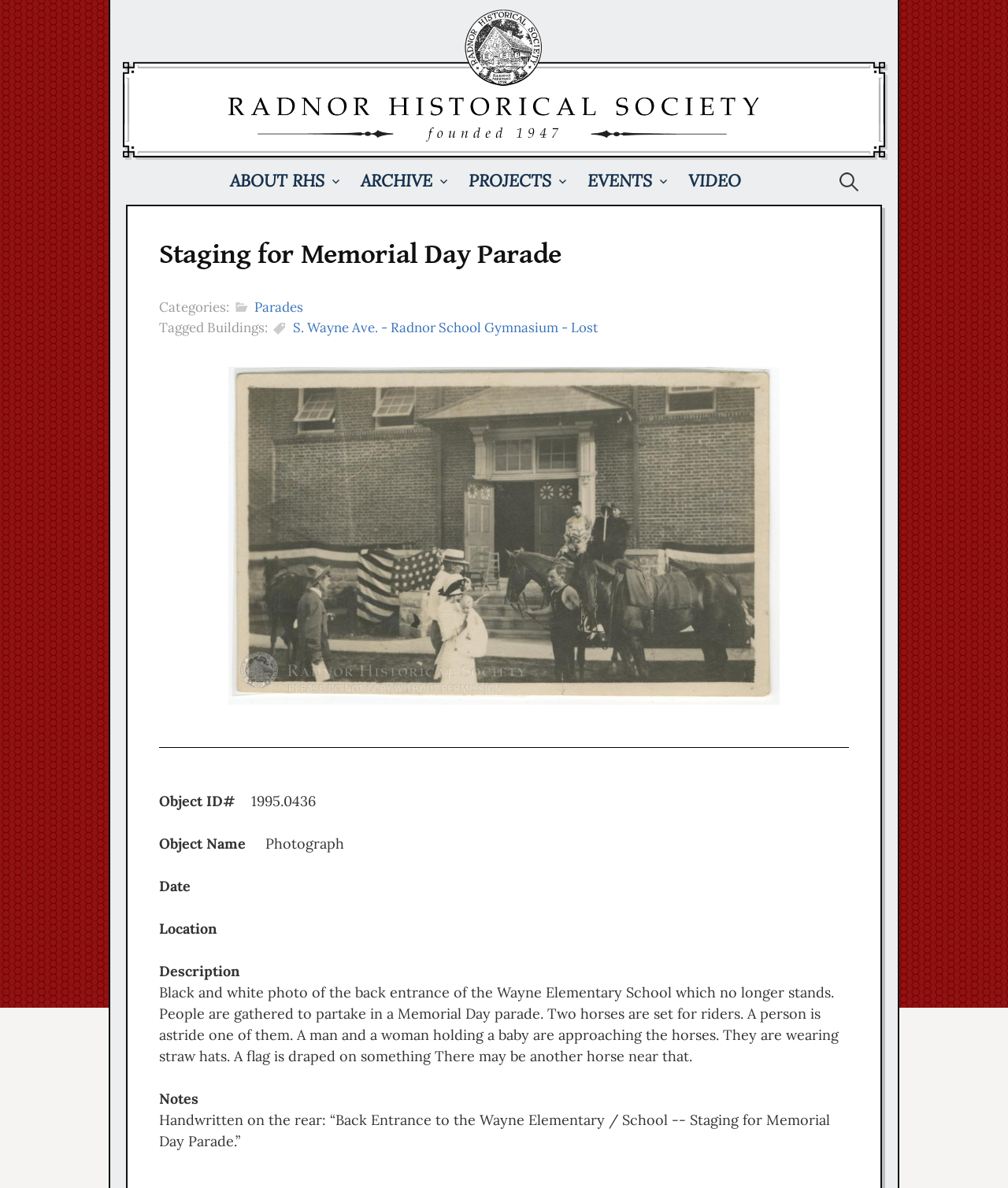Locate the bounding box for the described UI element: "About RHS". Ensure the coordinates are four float numbers between 0 and 1, formatted as [left, top, right, bottom].

[0.228, 0.132, 0.343, 0.172]